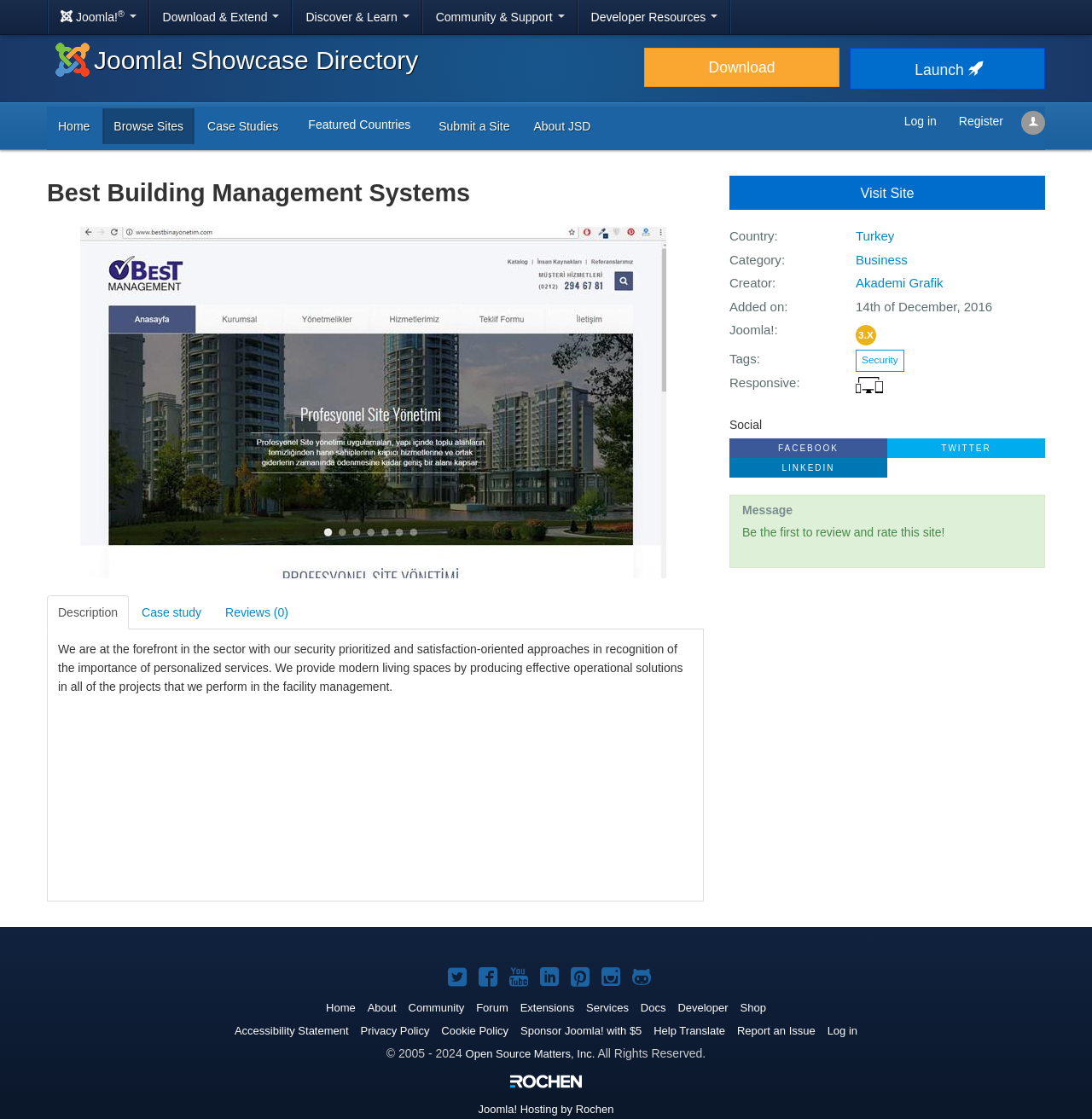Please specify the bounding box coordinates of the element that should be clicked to execute the given instruction: 'Check the 'Reviews' of the site'. Ensure the coordinates are four float numbers between 0 and 1, expressed as [left, top, right, bottom].

[0.196, 0.532, 0.274, 0.563]